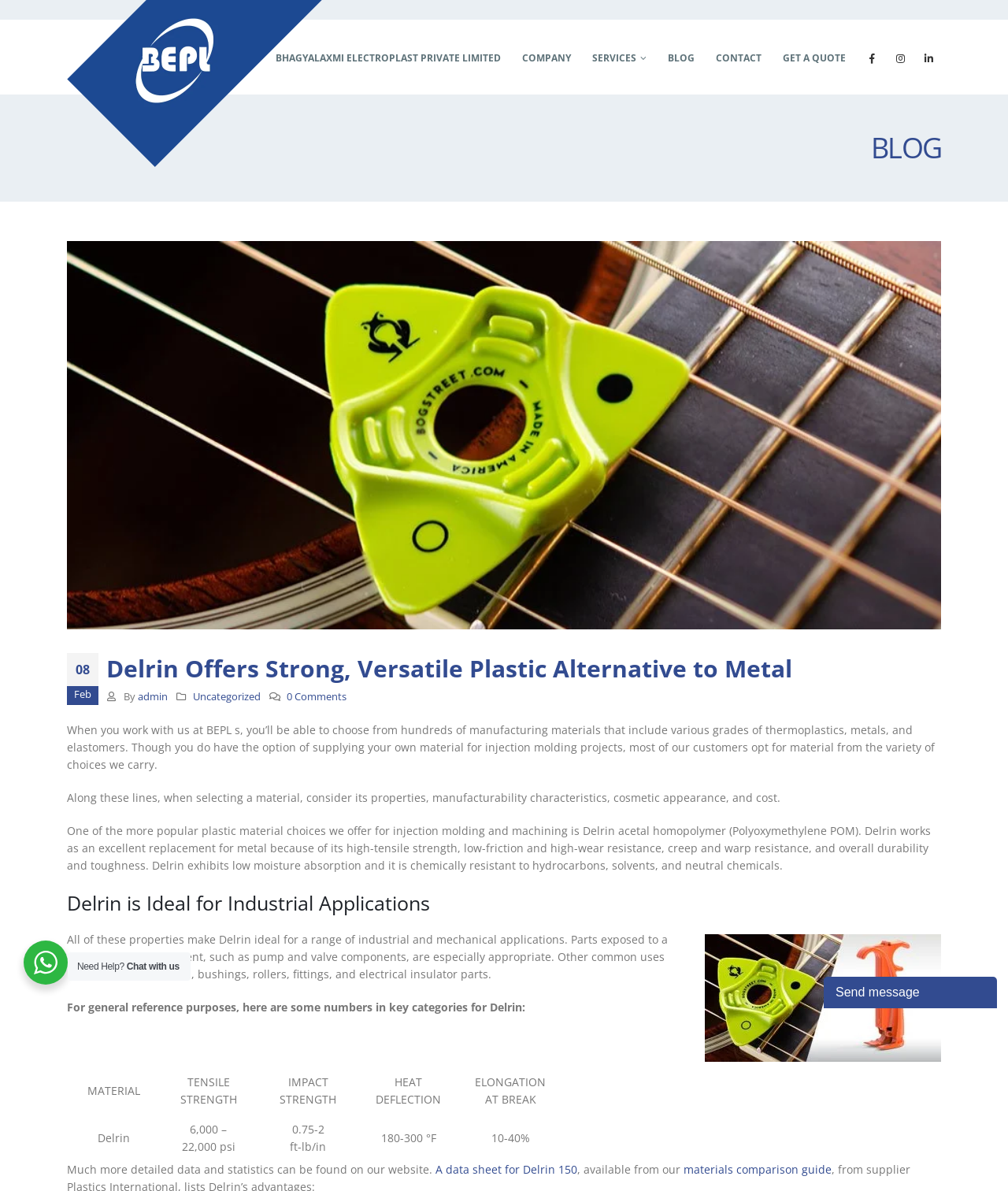Determine the bounding box coordinates of the clickable element to complete this instruction: "Click the 'admin' link". Provide the coordinates in the format of four float numbers between 0 and 1, [left, top, right, bottom].

[0.136, 0.579, 0.166, 0.59]